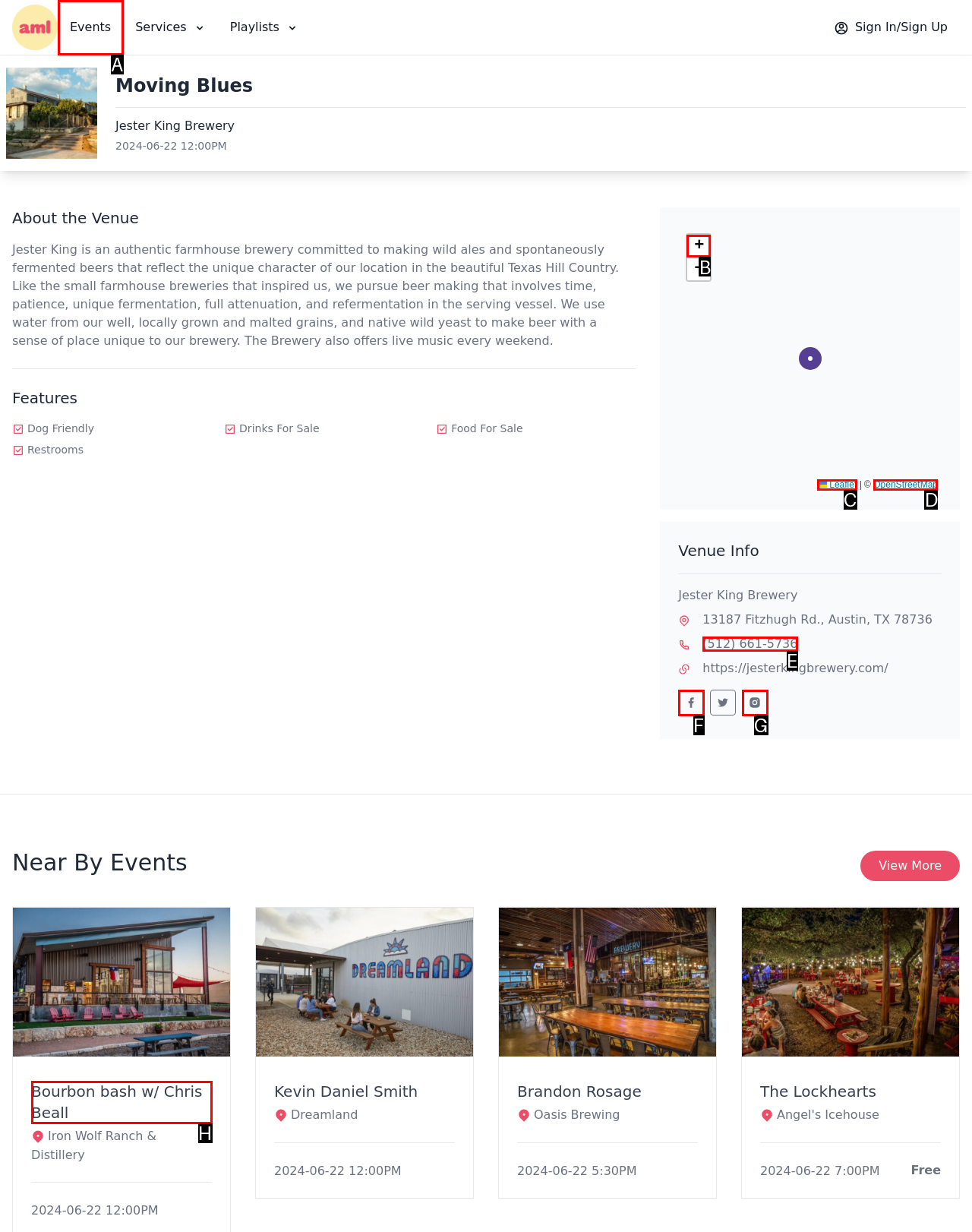Determine the letter of the element I should select to fulfill the following instruction: Zoom in the map. Just provide the letter.

B